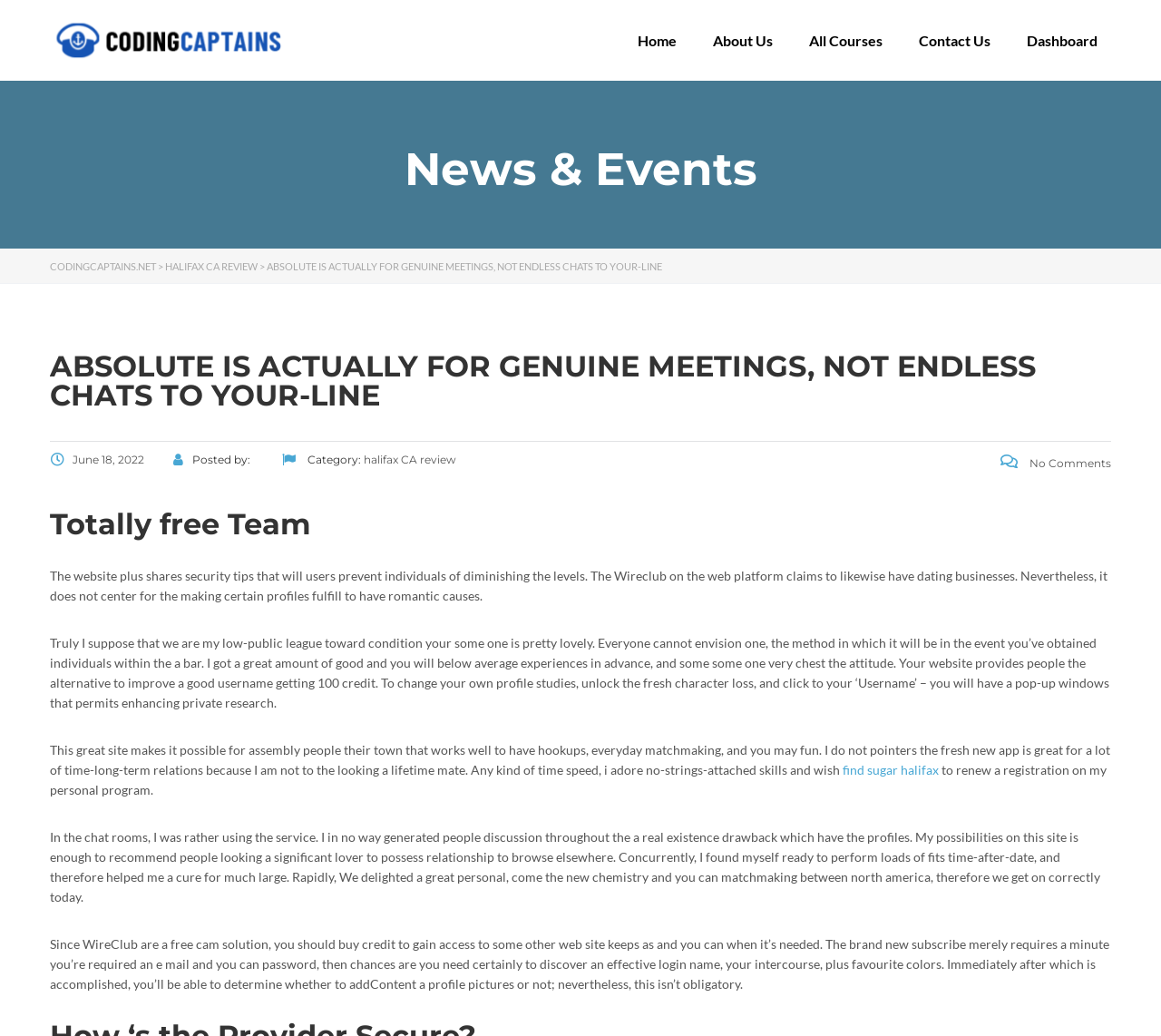Determine the bounding box coordinates of the clickable element necessary to fulfill the instruction: "Click on 'About Us'". Provide the coordinates as four float numbers within the 0 to 1 range, i.e., [left, top, right, bottom].

[0.598, 0.03, 0.681, 0.048]